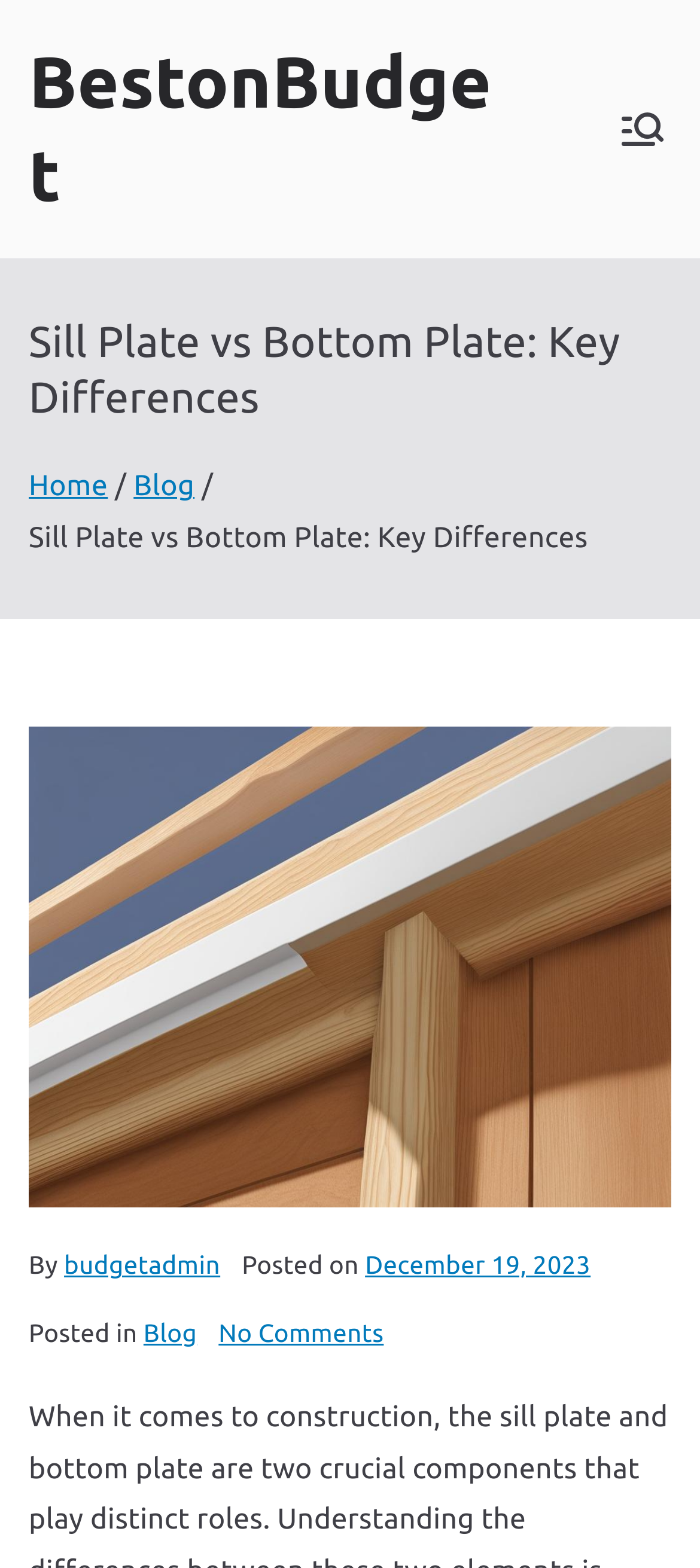Refer to the image and provide an in-depth answer to the question: 
What is the name of the website?

The name of the website can be found at the top left corner of the webpage, where it says 'Sill Plate vs Bottom Plate: Key Differences - BestonBudget'.